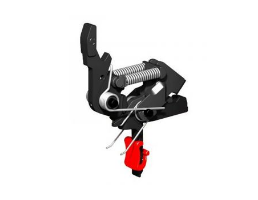What is the purpose of the trigger guard?
Please craft a detailed and exhaustive response to the question.

The trigger guard is a component of the trigger mechanism that is designed to protect the trigger from accidental discharge or unwanted activation. Its presence is emphasized by the contrasting coloration of the trigger itself, highlighting its importance in the overall design.